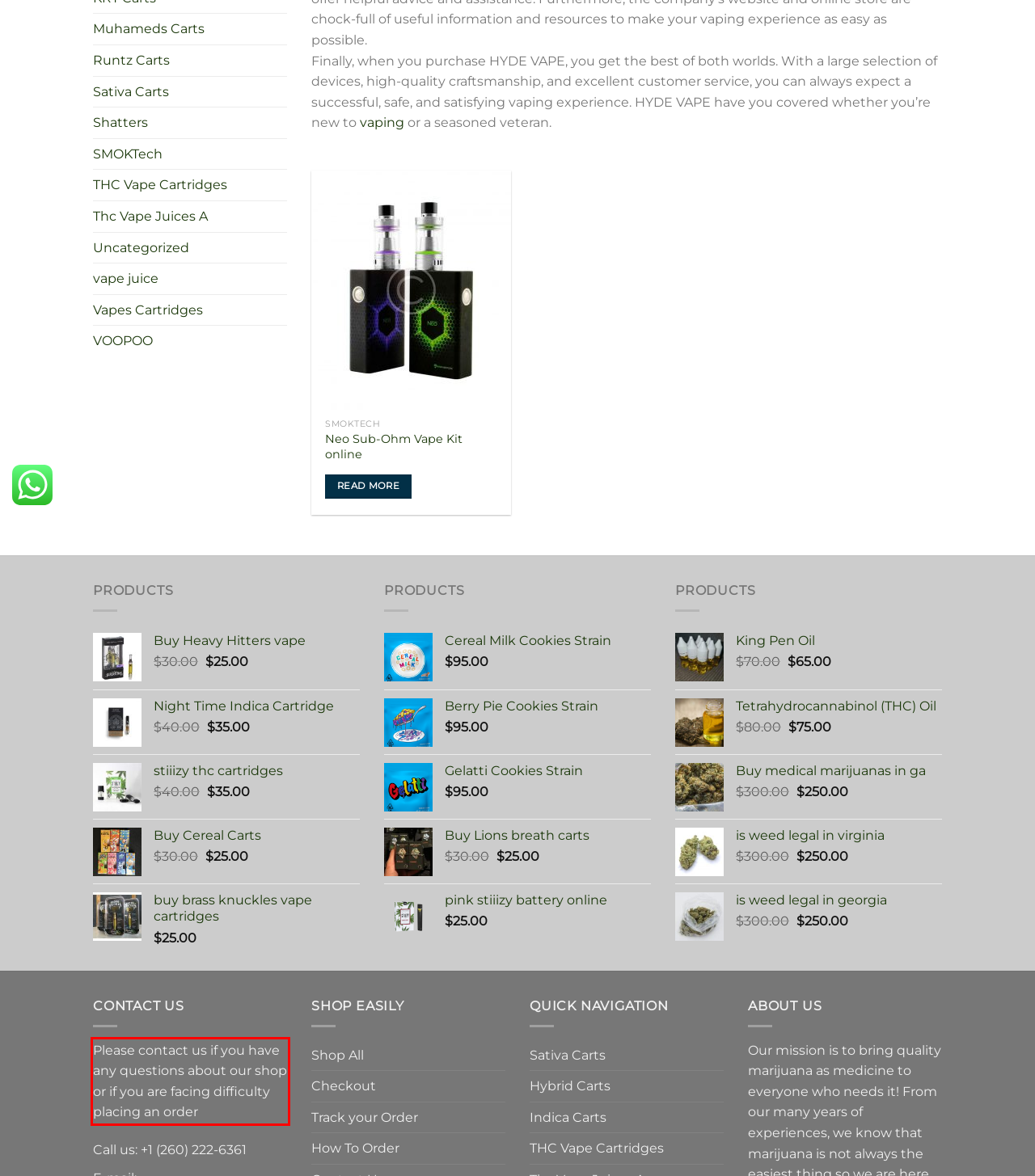Using the provided webpage screenshot, identify and read the text within the red rectangle bounding box.

Please contact us if you have any questions about our shop or if you are facing difficulty placing an order